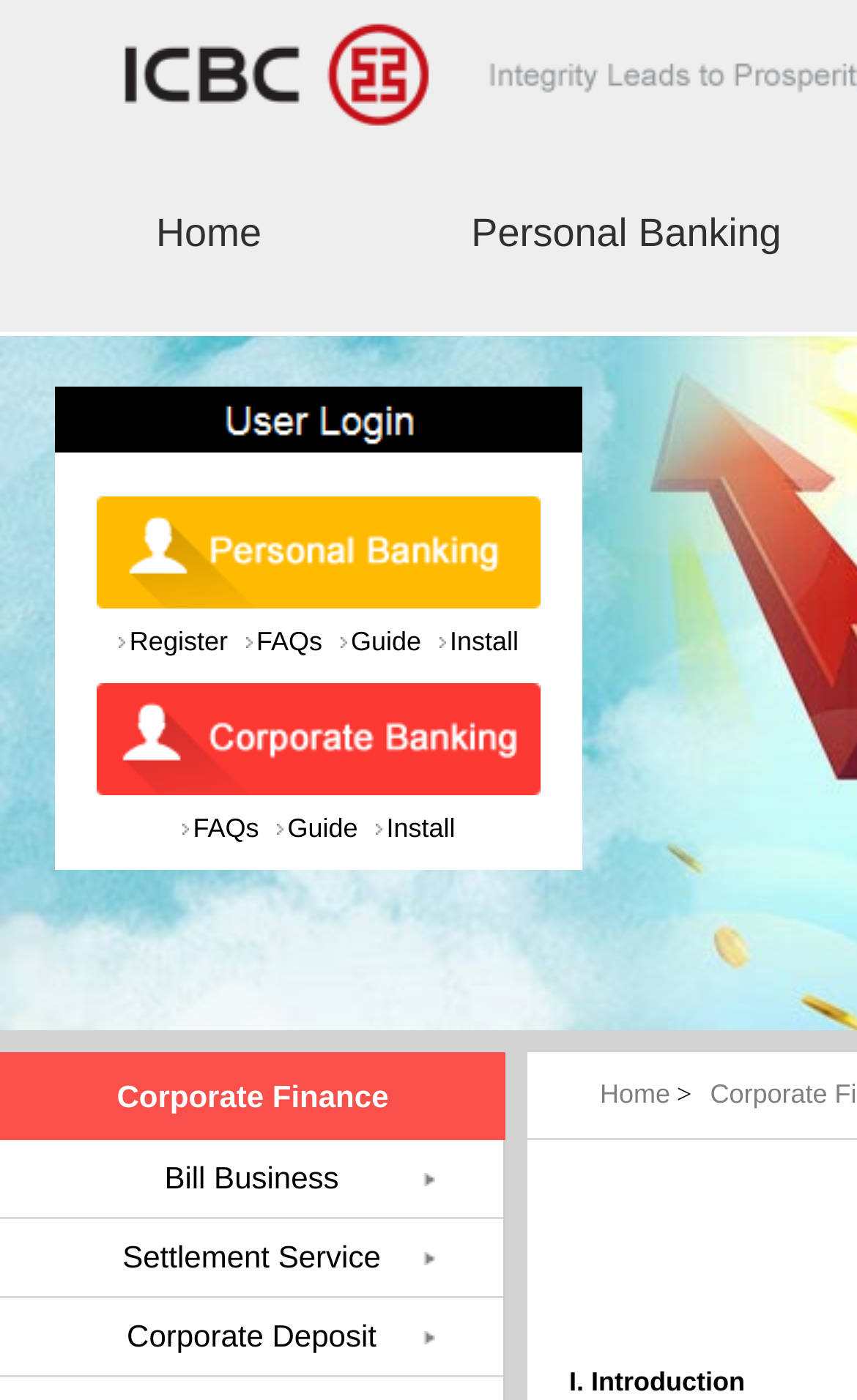Given the webpage screenshot and the description, determine the bounding box coordinates (top-left x, top-left y, bottom-right x, bottom-right y) that define the location of the UI element matching this description: Corporate Deposit

[0.0, 0.927, 0.587, 0.984]